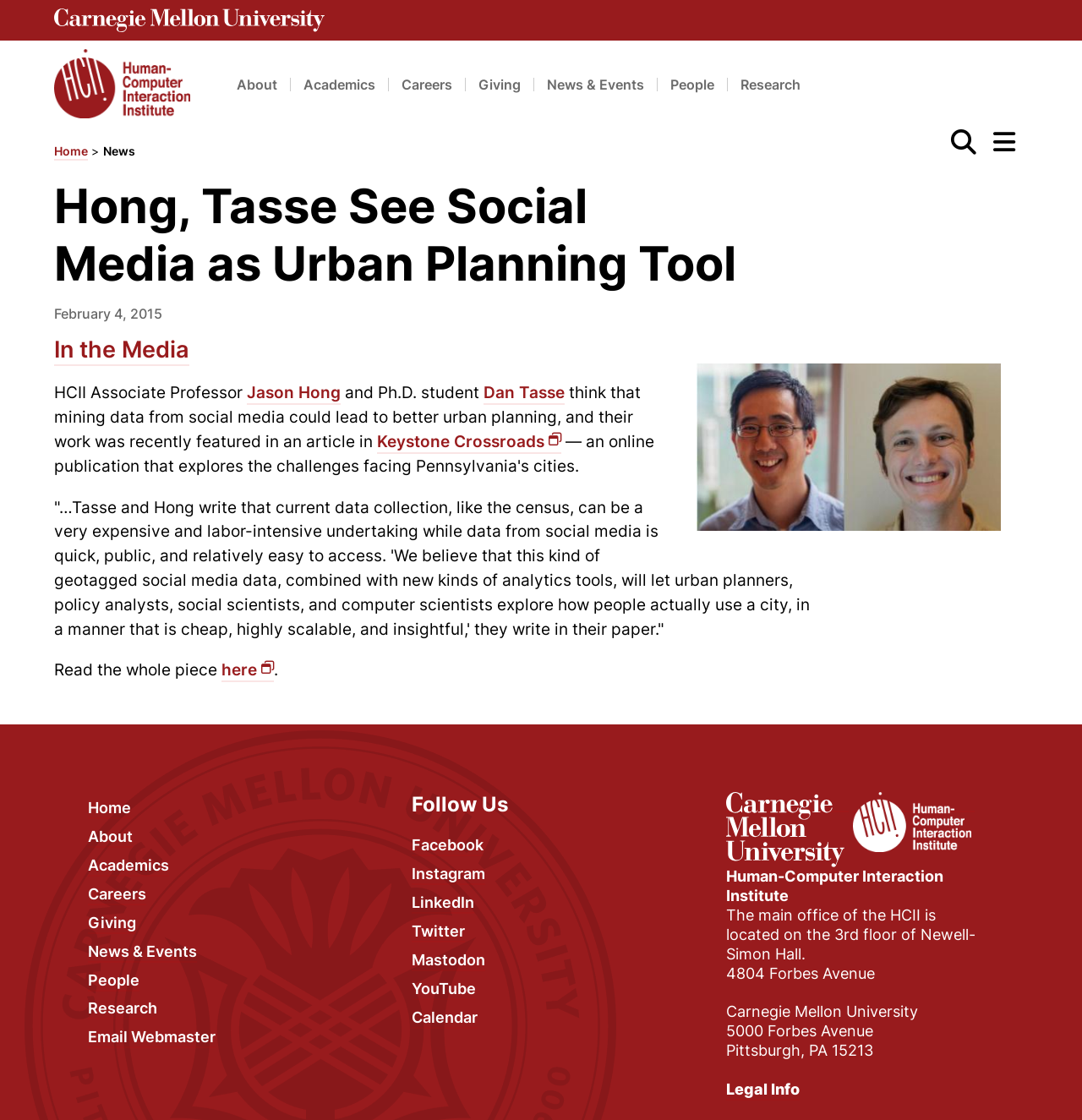Please identify the bounding box coordinates of the element's region that I should click in order to complete the following instruction: "Read the news article". The bounding box coordinates consist of four float numbers between 0 and 1, i.e., [left, top, right, bottom].

[0.05, 0.129, 0.125, 0.142]